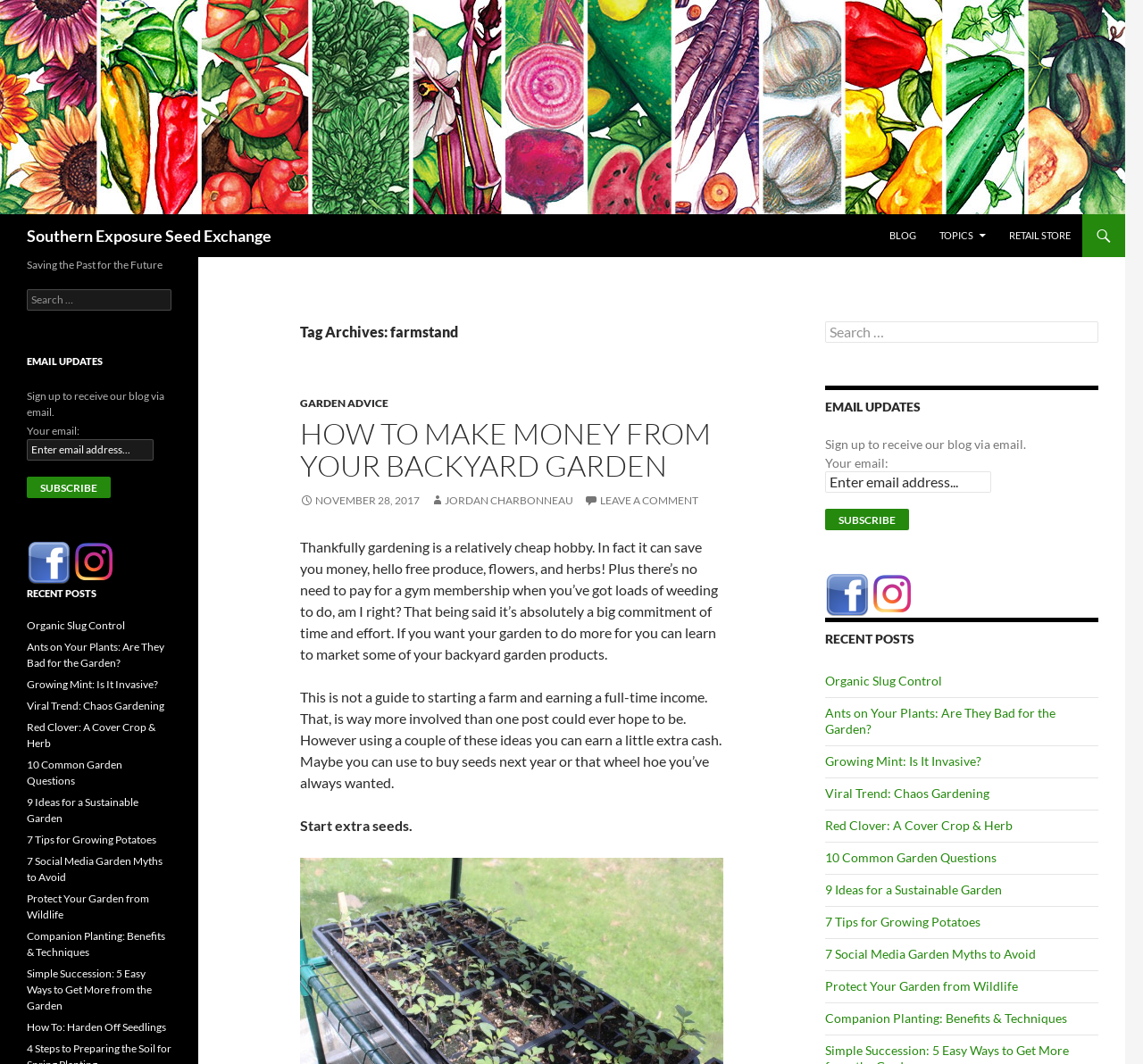From the image, can you give a detailed response to the question below:
What is the purpose of the search bar?

The search bar is located at the top-right corner of the webpage and has a placeholder text 'Search for:'. This suggests that the search bar is used to search for blog posts or other content on the website.